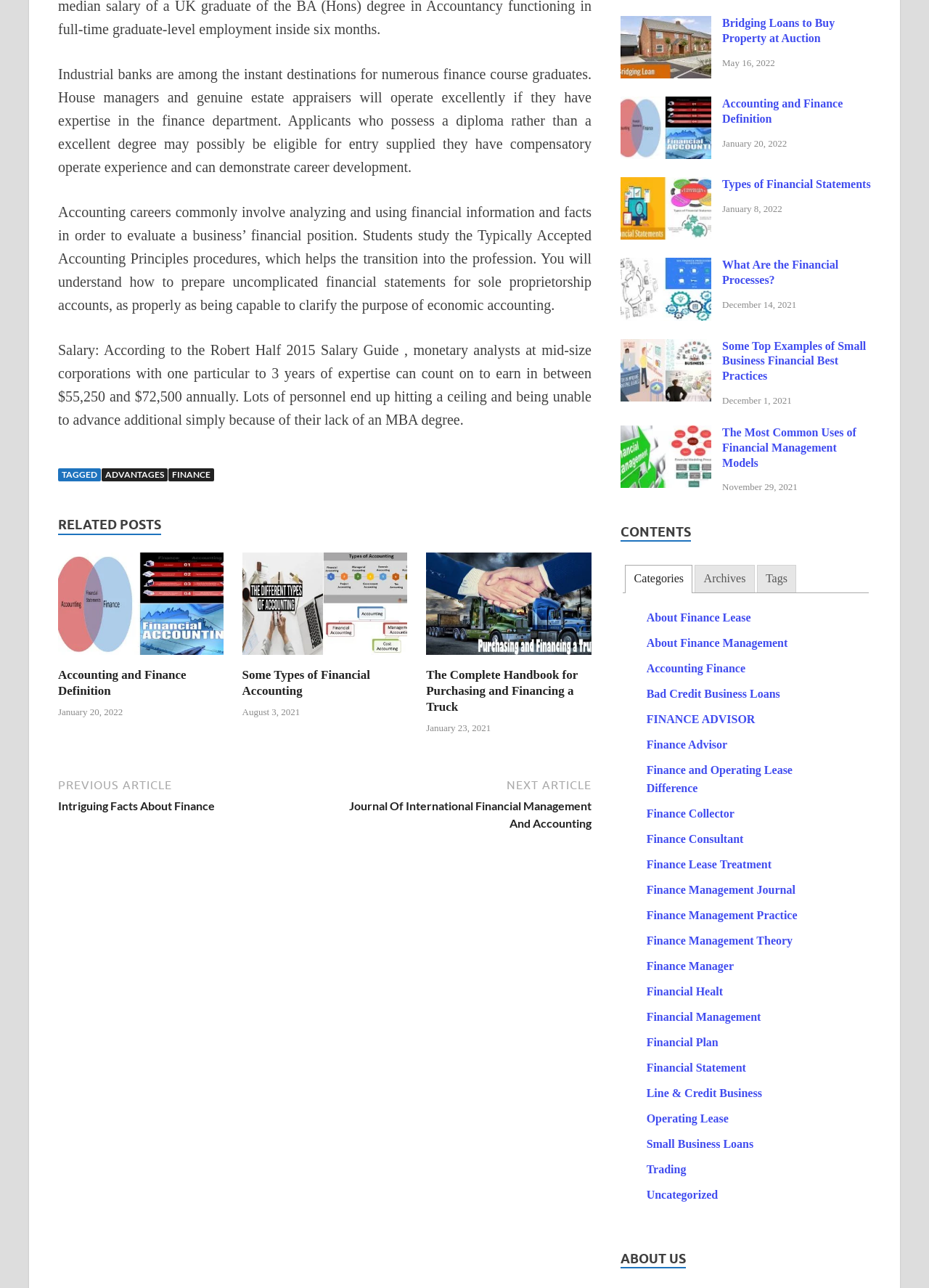Determine the bounding box coordinates of the clickable area required to perform the following instruction: "visit Accounting and Finance Definition". The coordinates should be represented as four float numbers between 0 and 1: [left, top, right, bottom].

[0.062, 0.505, 0.241, 0.516]